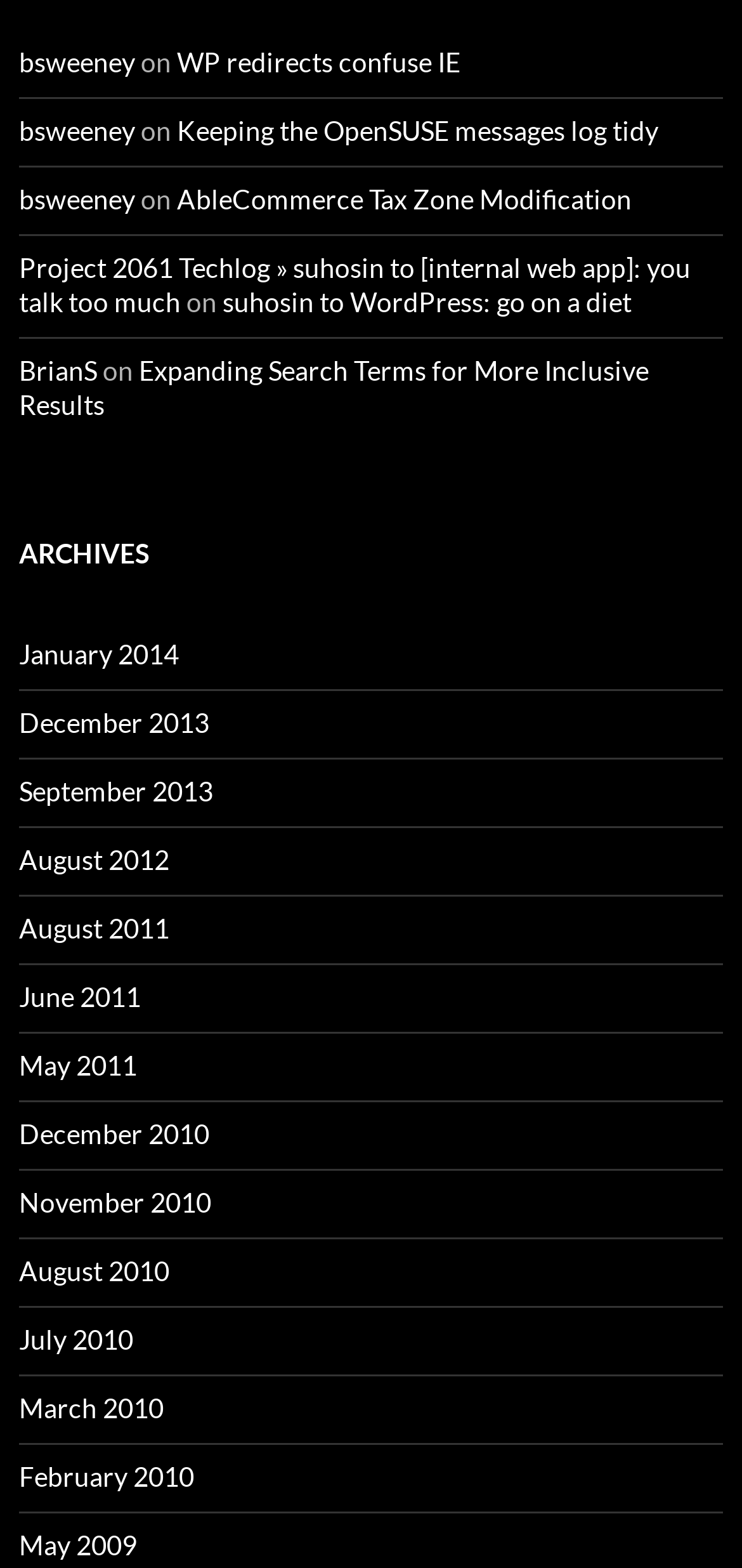Provide a one-word or one-phrase answer to the question:
How many months are listed in the ARCHIVES section?

14